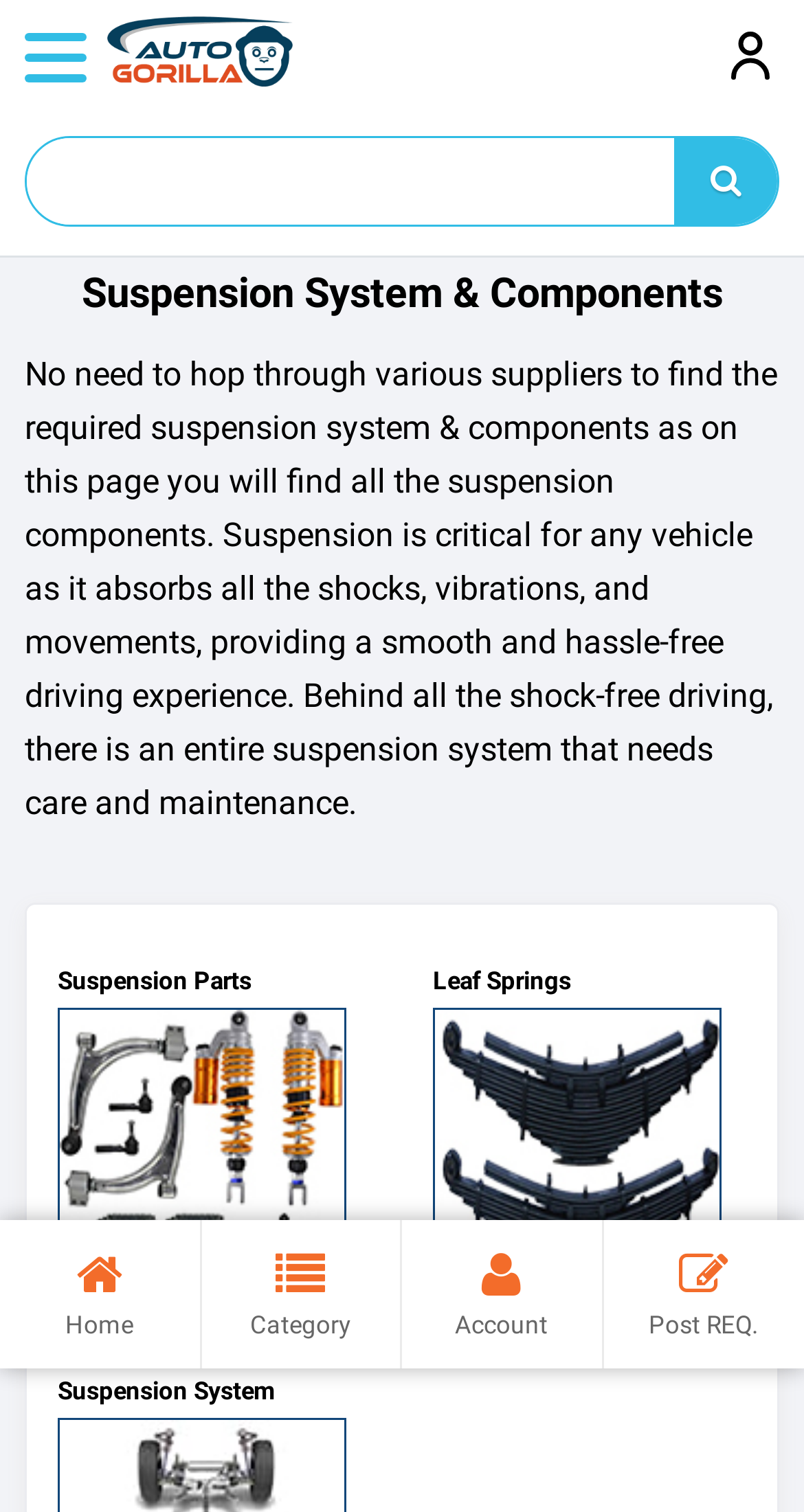Determine the bounding box coordinates for the clickable element required to fulfill the instruction: "Go to the home page". Provide the coordinates as four float numbers between 0 and 1, i.e., [left, top, right, bottom].

[0.0, 0.807, 0.25, 0.905]